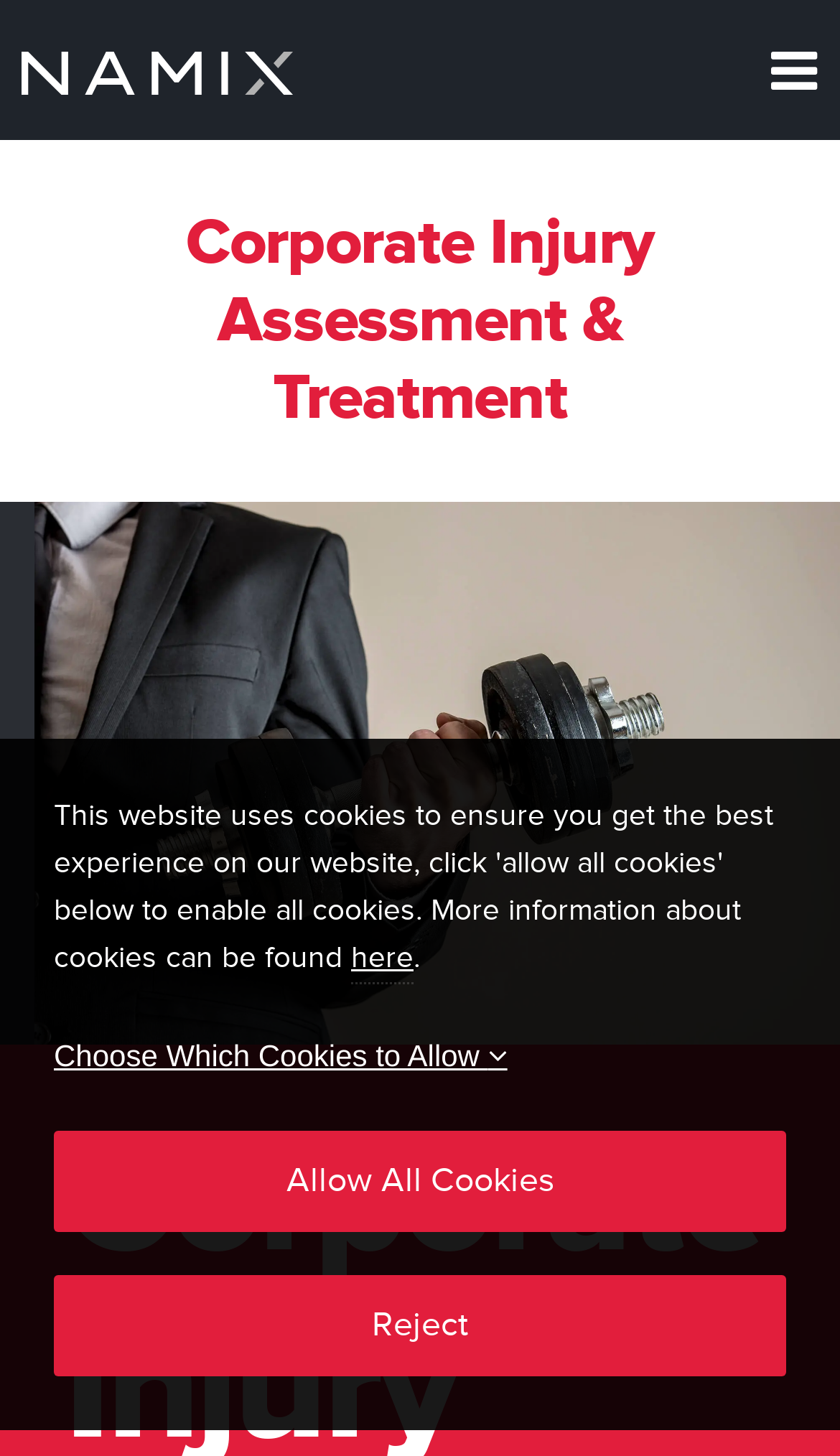Locate and extract the headline of this webpage.

Corporate Injury Assessment & Treatment